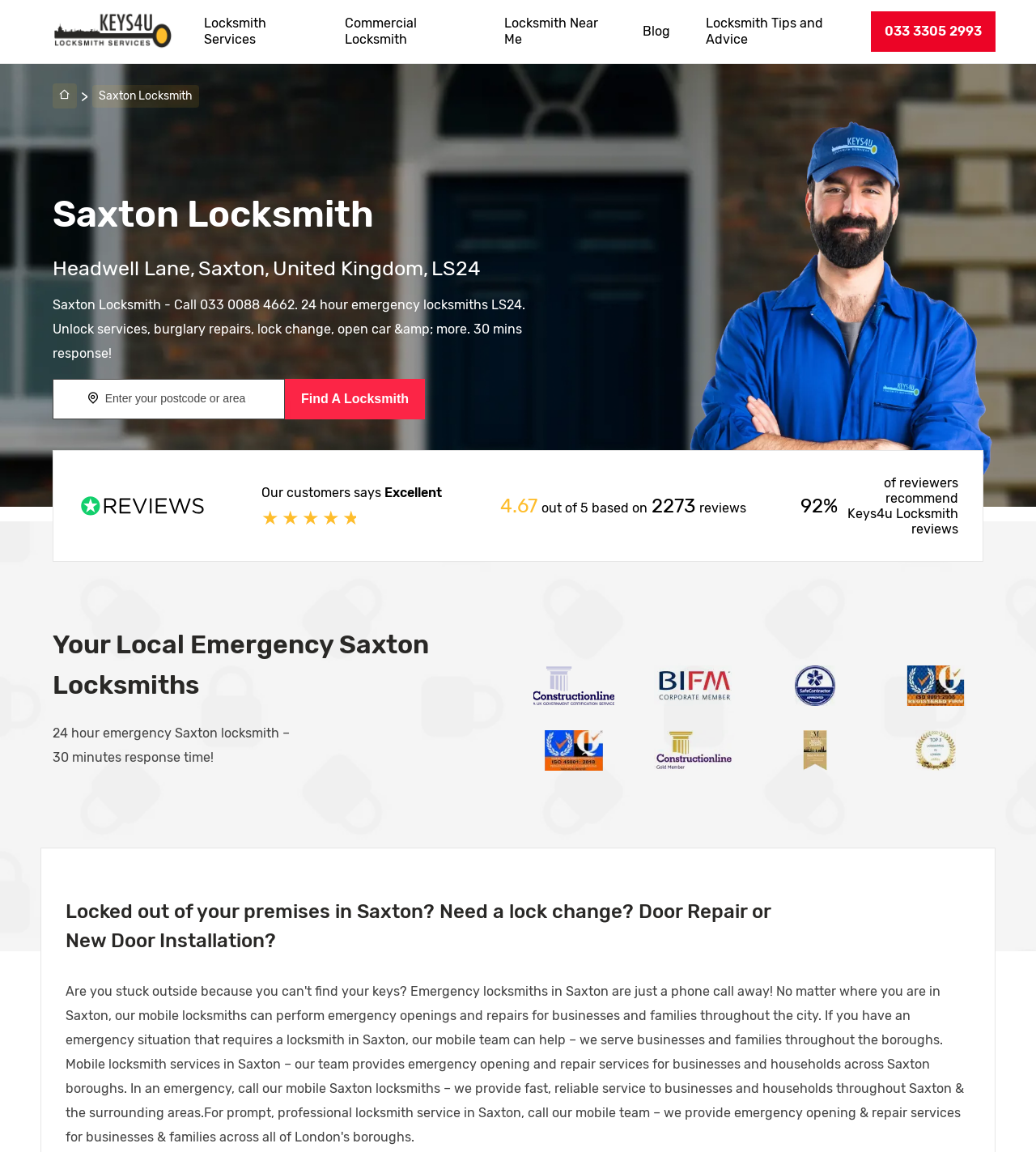Locate the bounding box coordinates of the element that needs to be clicked to carry out the instruction: "View image 1 of 4 for item 1094". The coordinates should be given as four float numbers ranging from 0 to 1, i.e., [left, top, right, bottom].

None